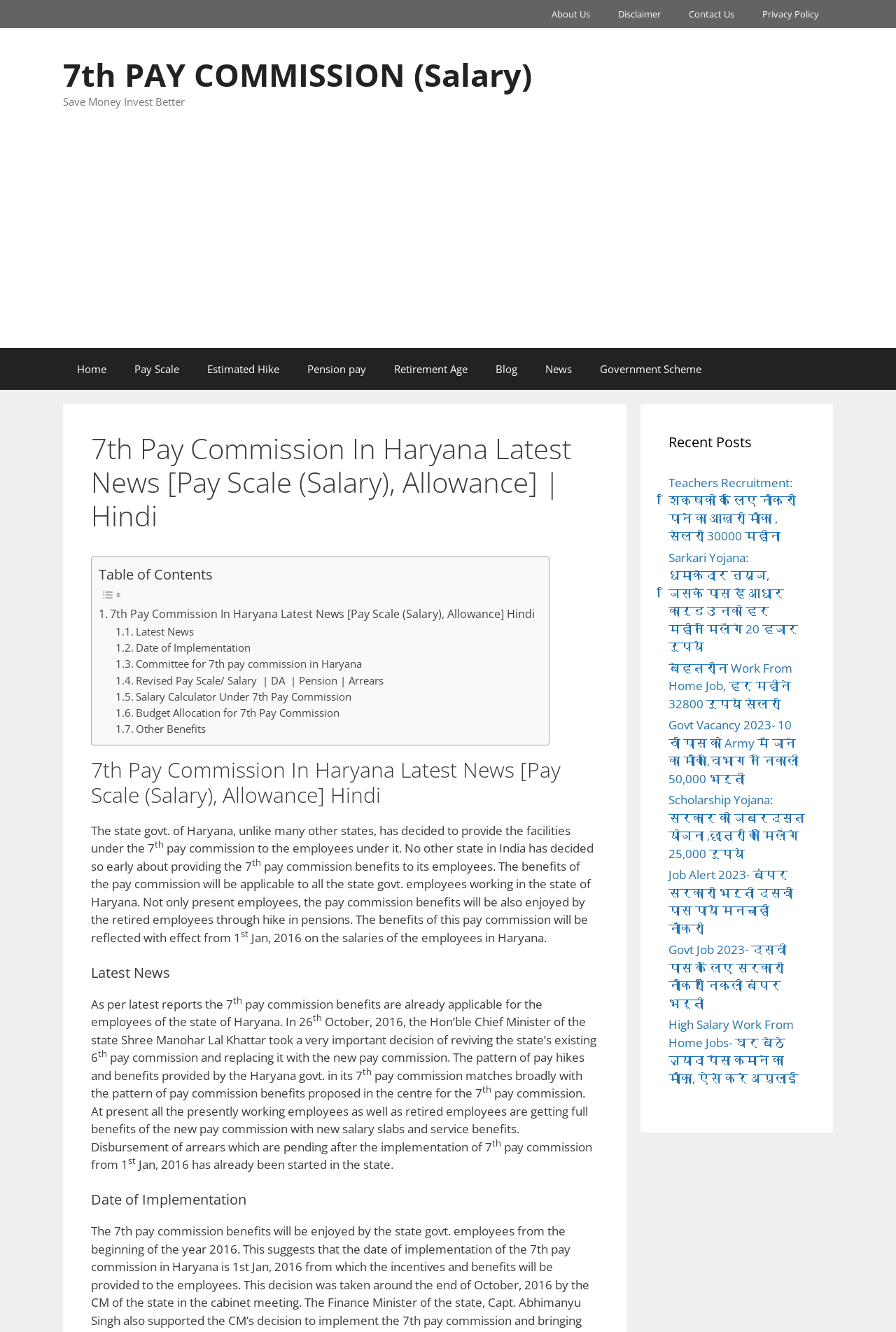What is the state government providing facilities for?
Please interpret the details in the image and answer the question thoroughly.

Based on the webpage content, it is clear that the state government of Haryana is providing facilities for the 7th pay commission, which includes pay scale, salary, allowance, and other benefits for its employees.